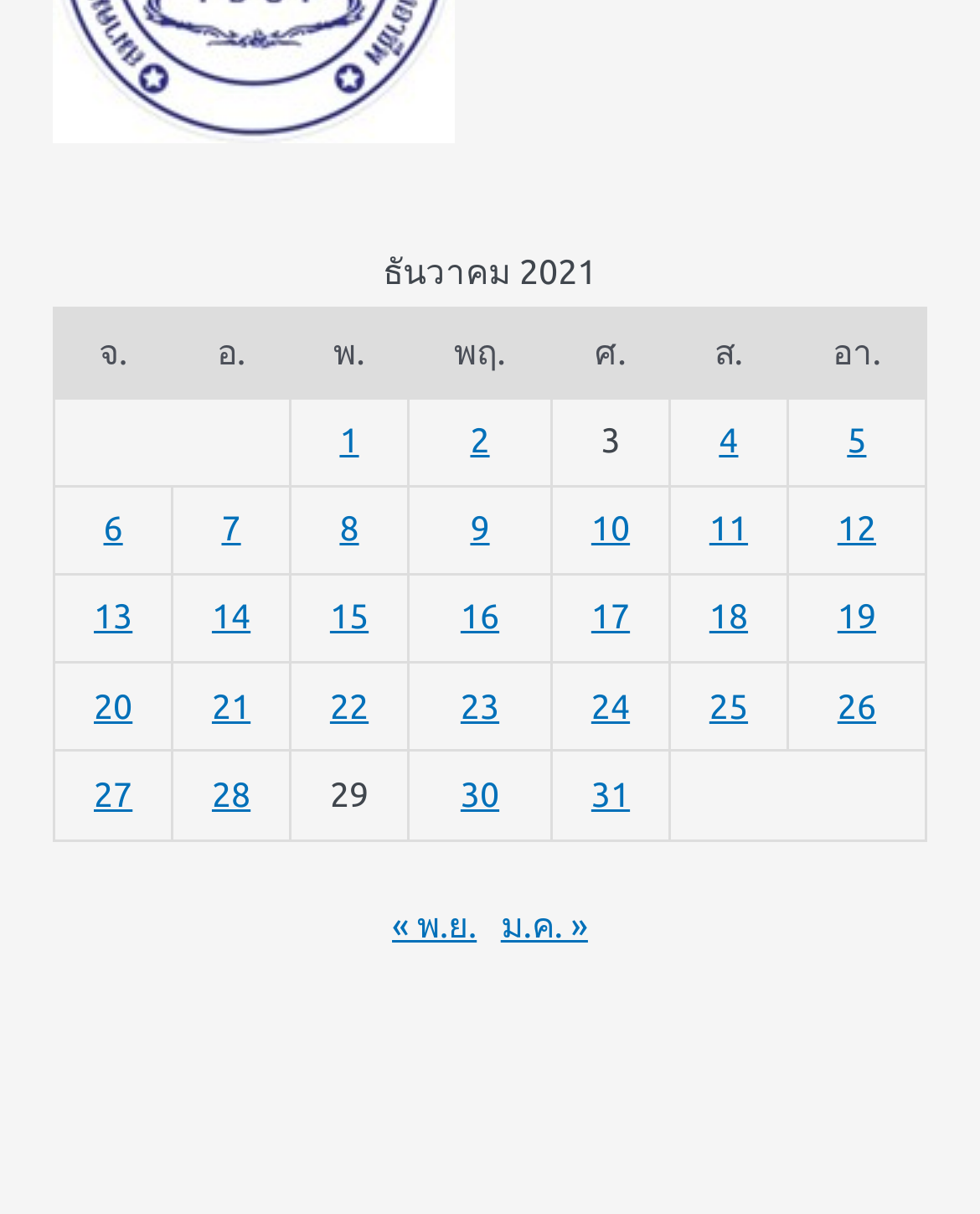Please answer the following question using a single word or phrase: 
What is the purpose of the links in the table?

To view published content